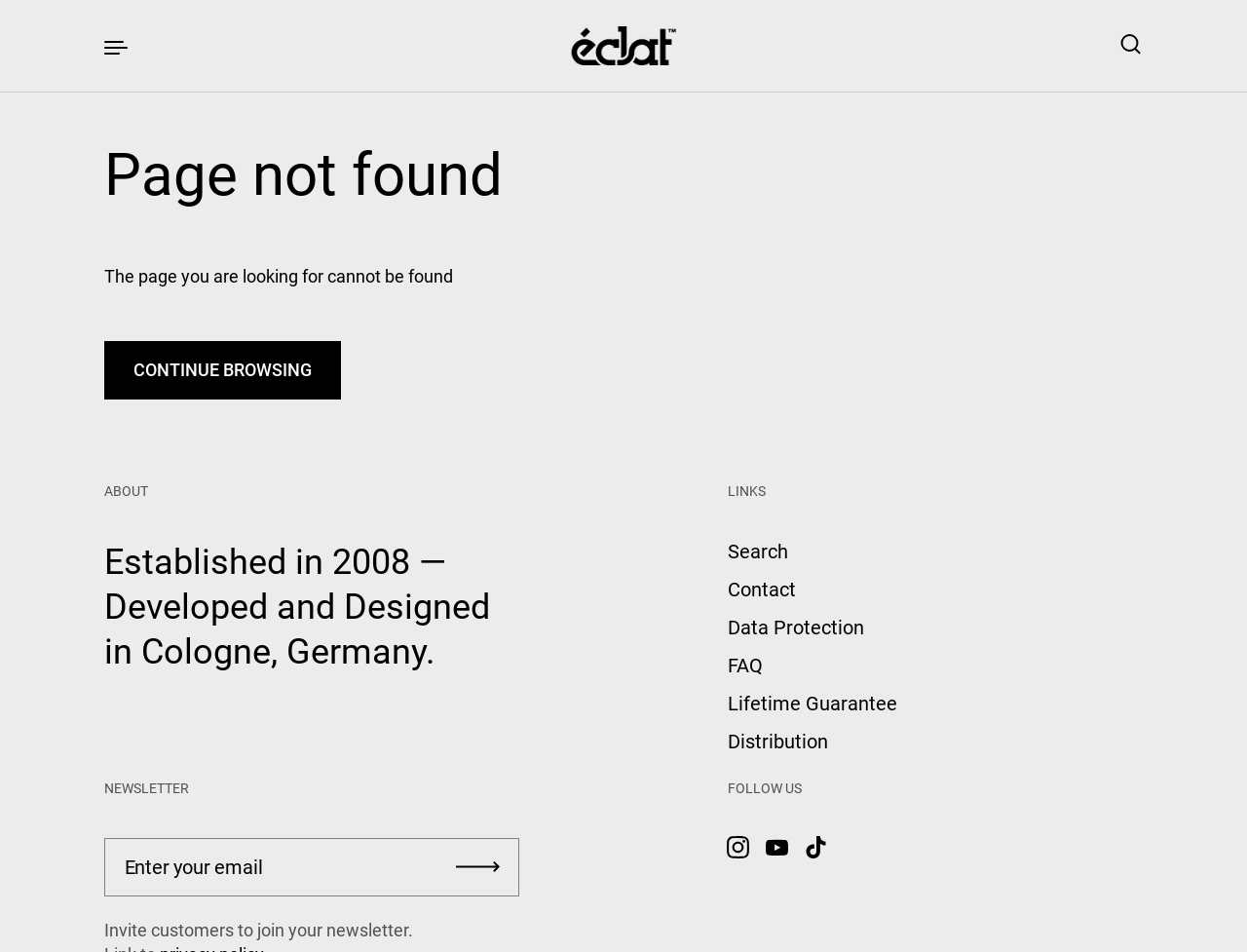Please find the bounding box coordinates for the clickable element needed to perform this instruction: "Follow Eclat BMX on Instagram".

[0.576, 0.869, 0.608, 0.91]